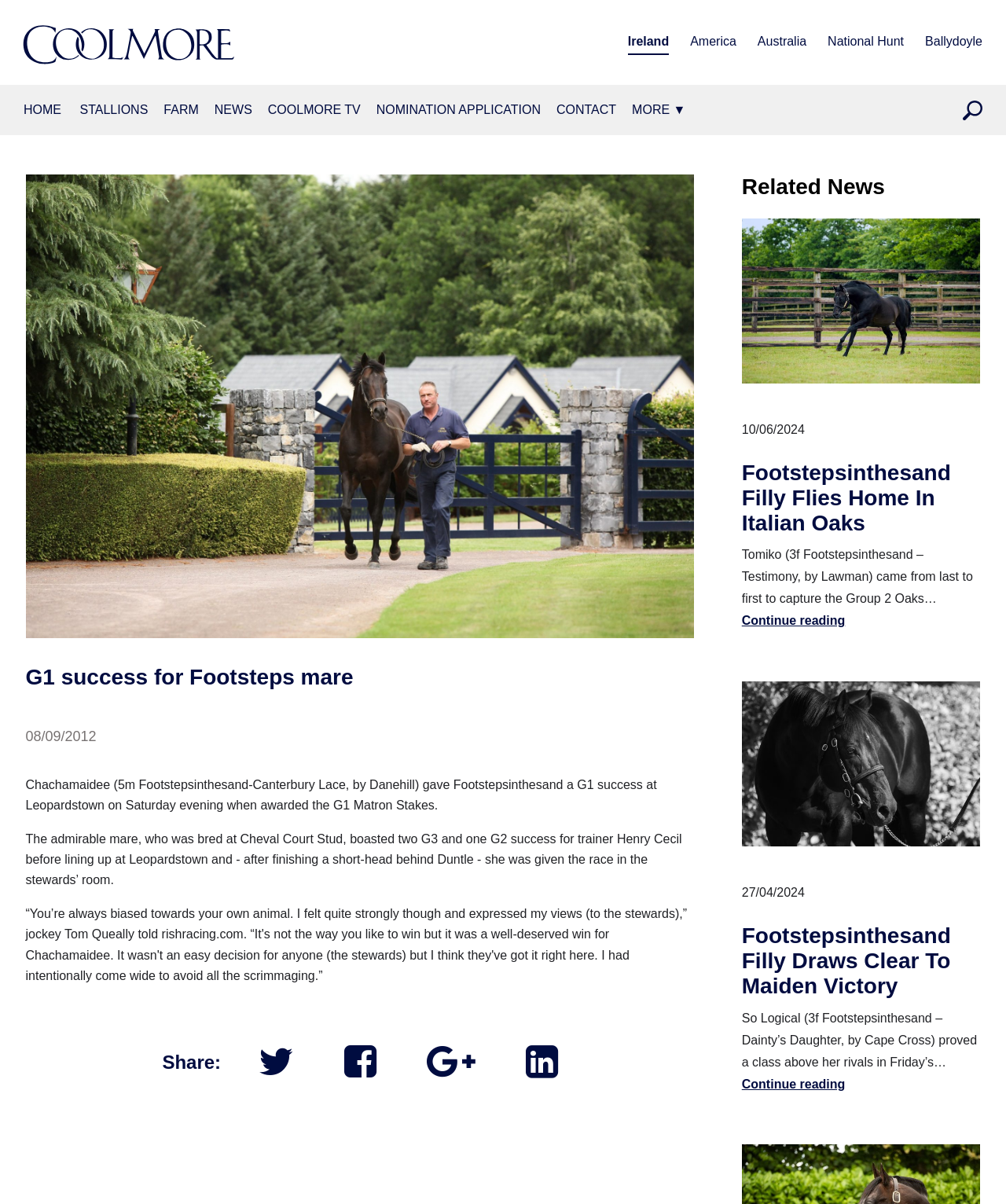What is the name of the horse in the image at the top of the webpage?
Based on the image, provide a one-word or brief-phrase response.

Footstepsinthesand